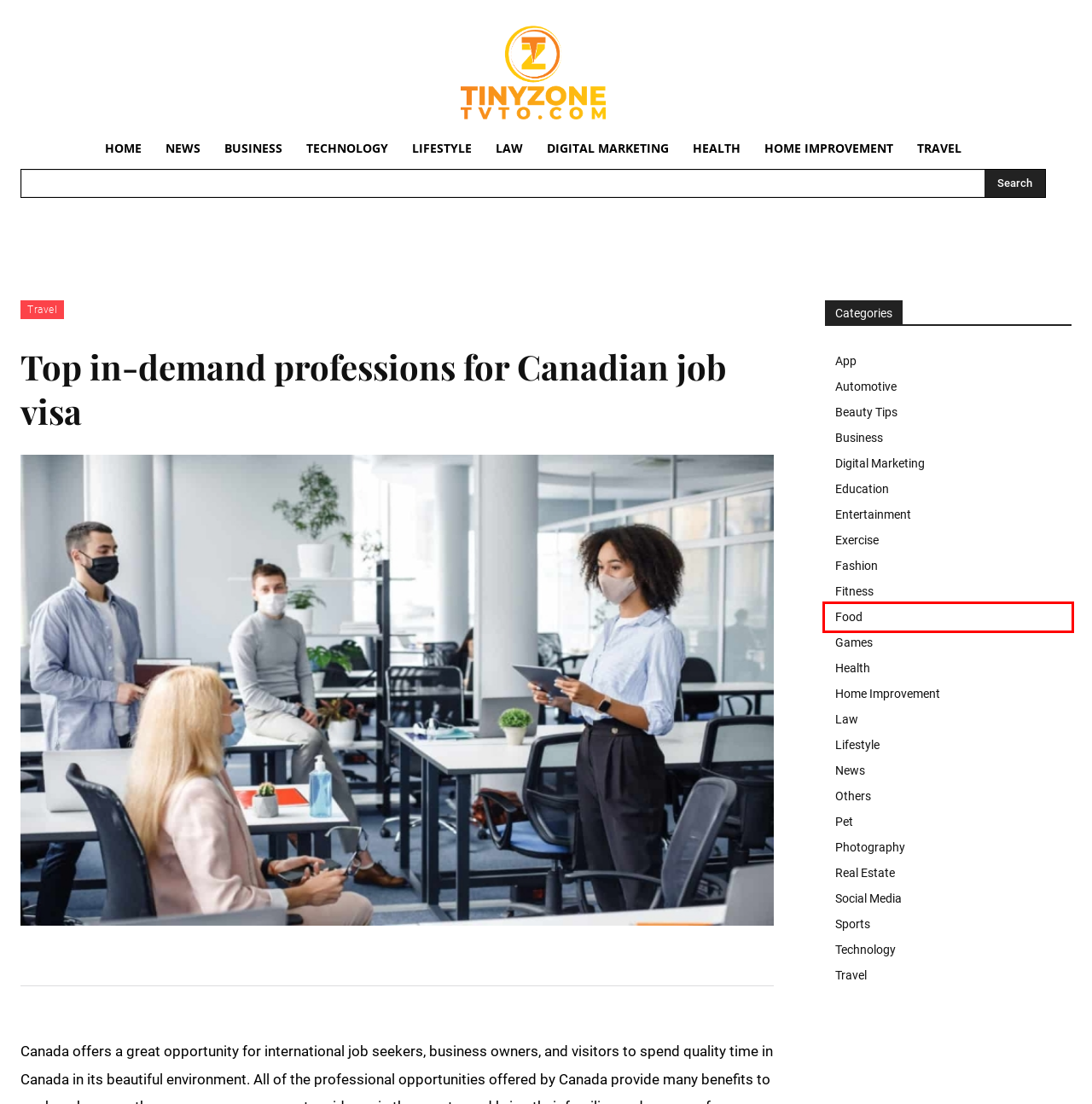Examine the webpage screenshot and identify the UI element enclosed in the red bounding box. Pick the webpage description that most accurately matches the new webpage after clicking the selected element. Here are the candidates:
A. Games - Tinyzonetvto.com
B. Fashion - Tinyzonetvto.com
C. Food - Tinyzonetvto.com
D. Fitness - Tinyzonetvto.com
E. Technology - Tinyzonetvto.com
F. Sports - Tinyzonetvto.com
G. Others - Tinyzonetvto.com
H. Education - Tinyzonetvto.com

C